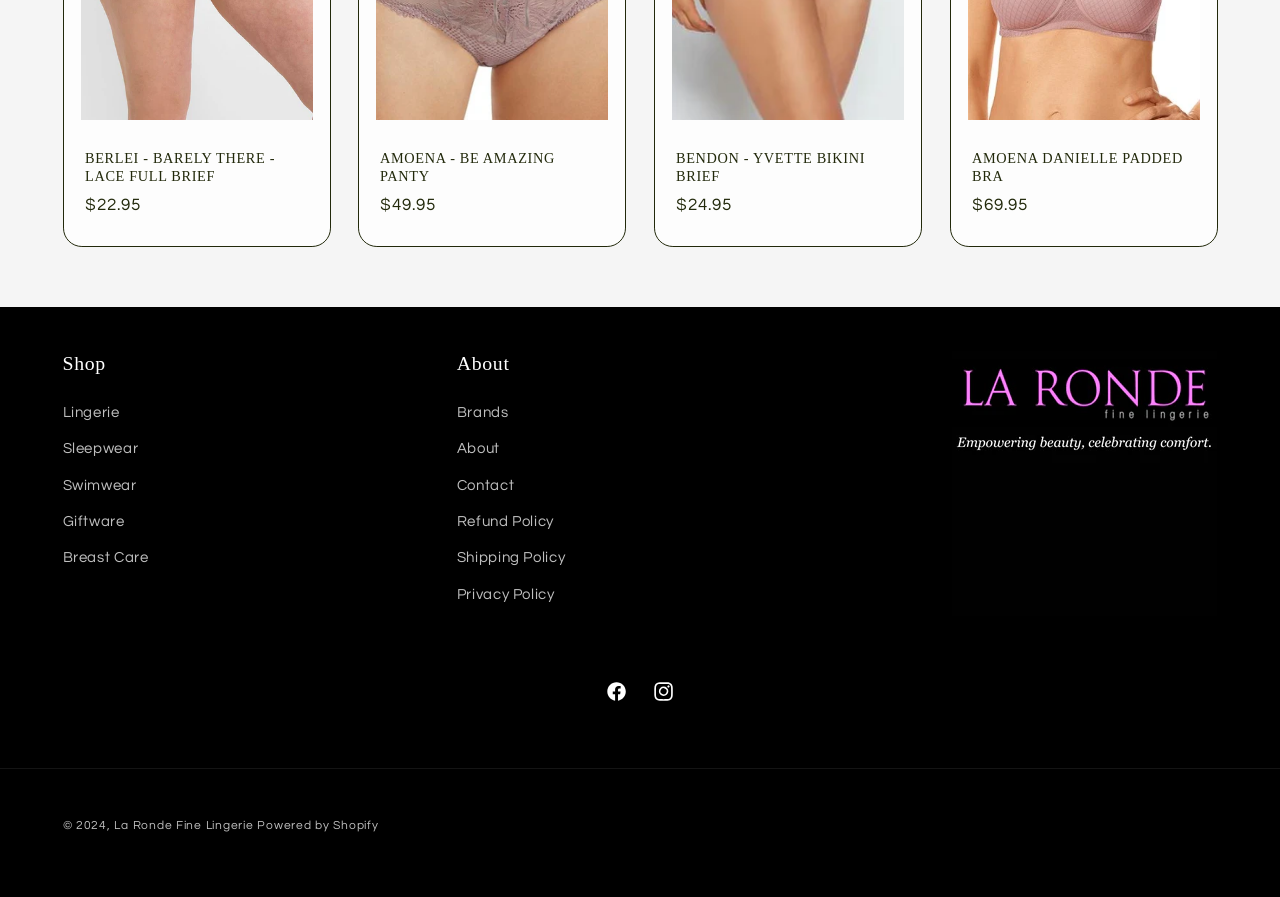Identify the bounding box coordinates for the UI element that matches this description: "AMOENA DANIELLE PADDED BRA".

[0.759, 0.166, 0.934, 0.207]